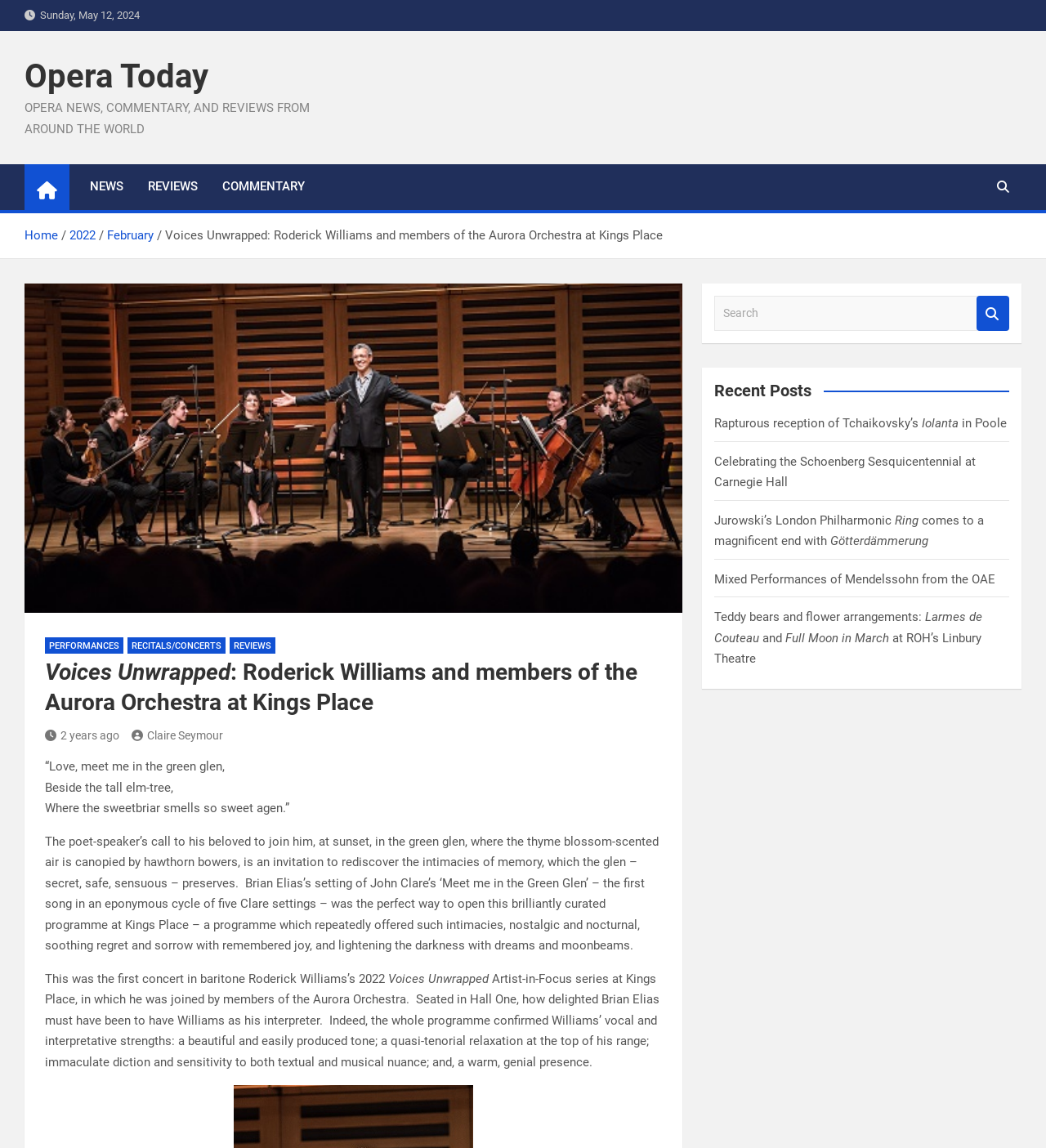What is the date of the event?
Answer the question with a single word or phrase derived from the image.

Sunday, May 12, 2024